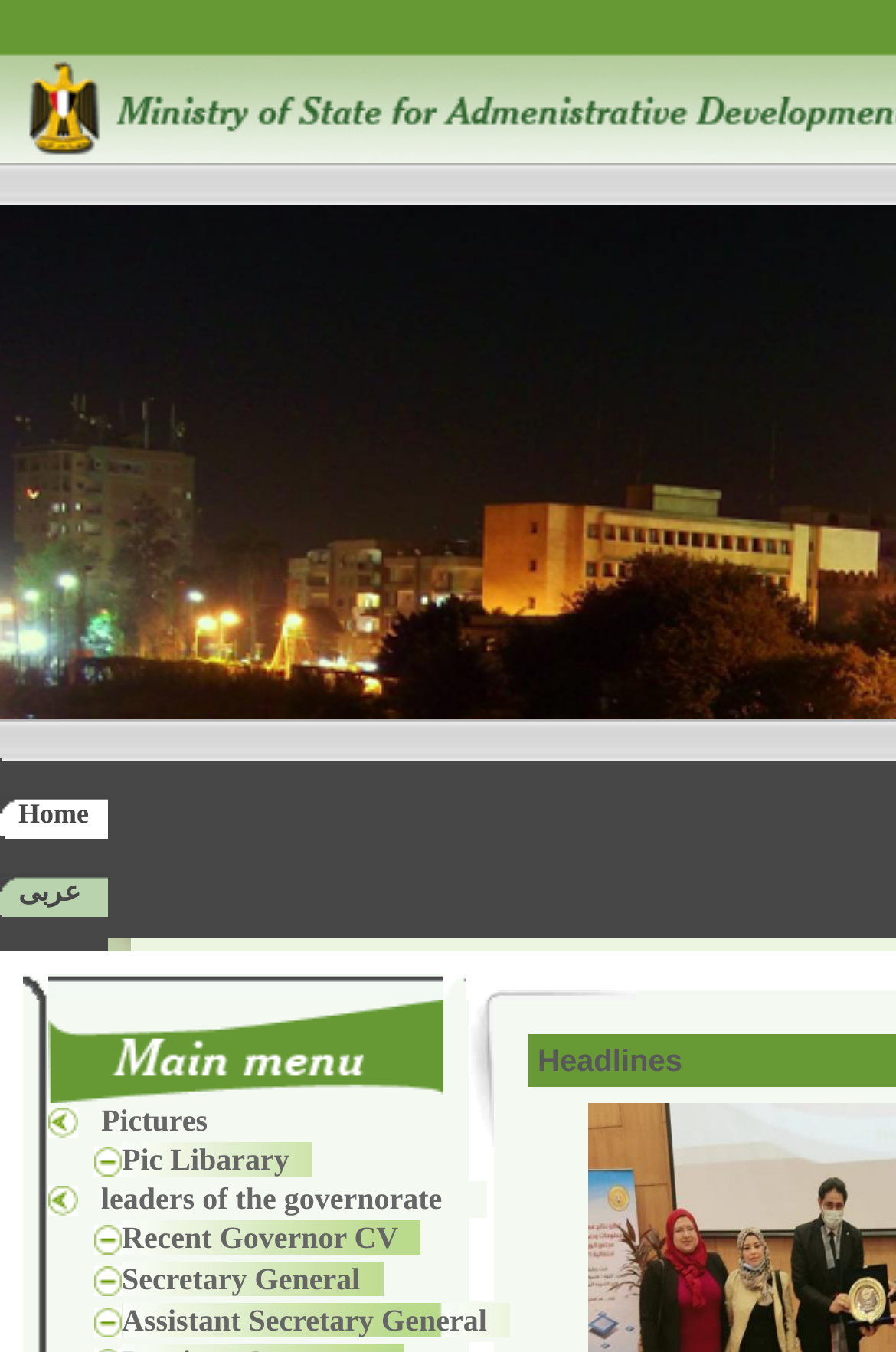Specify the bounding box coordinates of the element's region that should be clicked to achieve the following instruction: "Click Home". The bounding box coordinates consist of four float numbers between 0 and 1, in the format [left, top, right, bottom].

[0.0, 0.588, 0.12, 0.62]